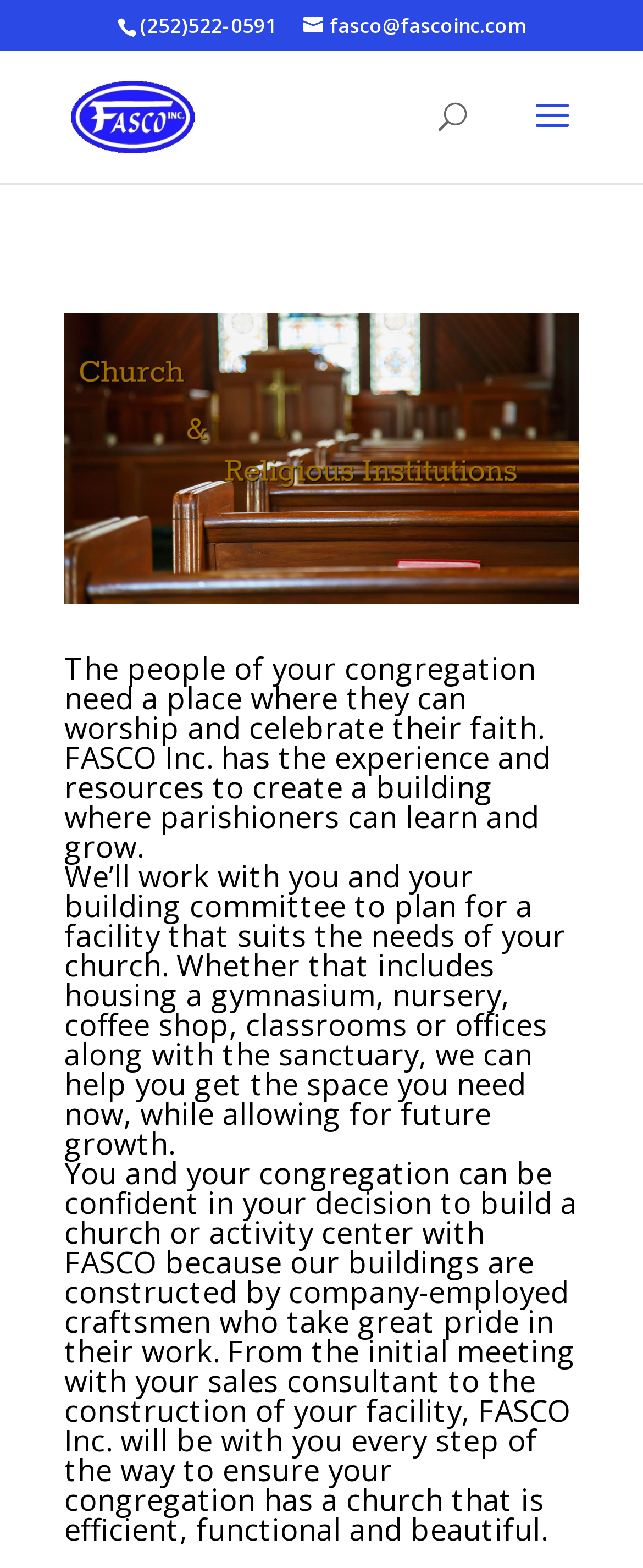What is the phone number of Fasco, Inc.?
Using the image as a reference, give a one-word or short phrase answer.

(252)522-0591